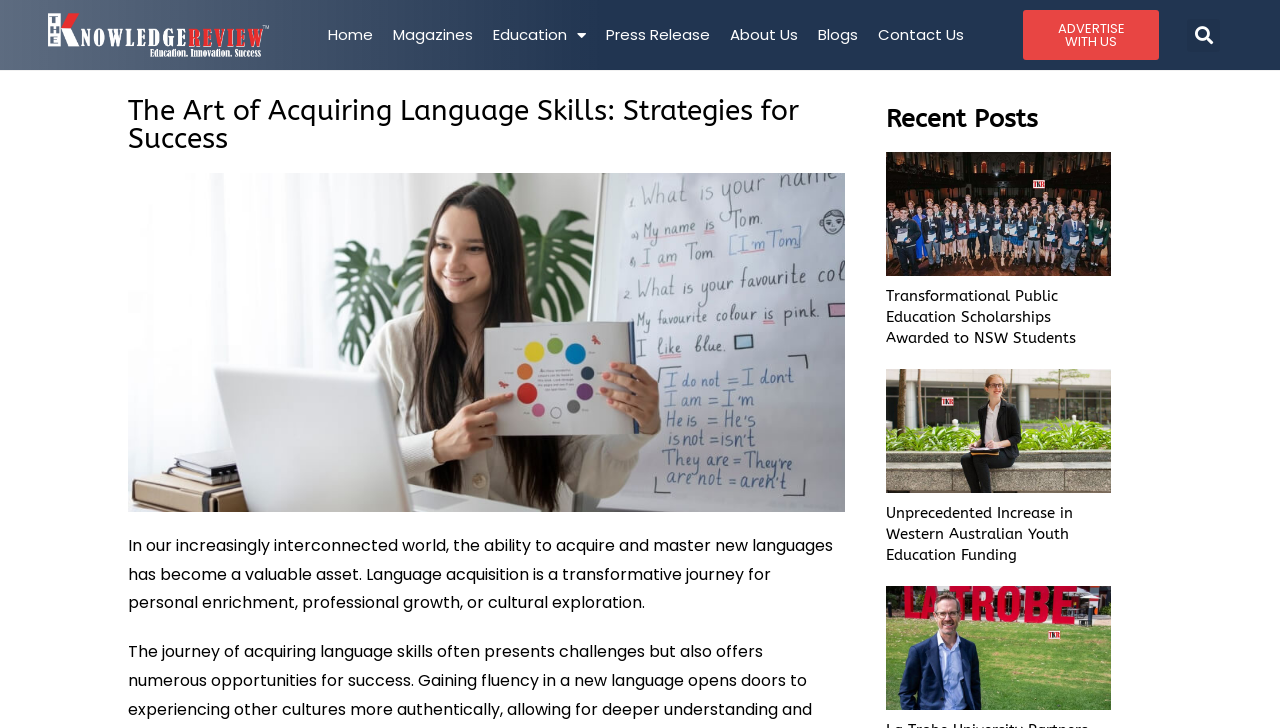Determine the bounding box coordinates of the element that should be clicked to execute the following command: "Read the article about Transformational Public Education Scholarships".

[0.692, 0.393, 0.868, 0.479]